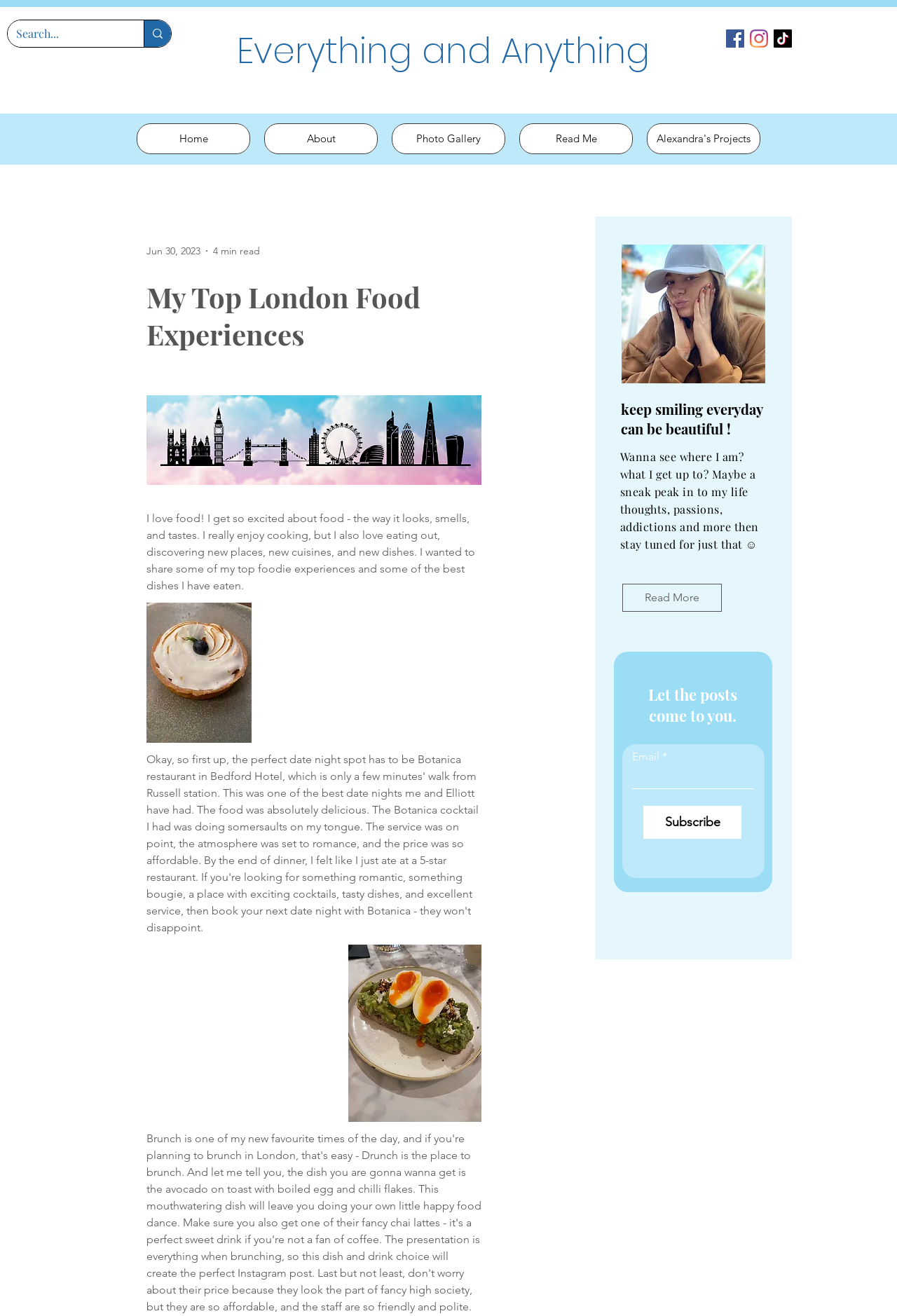Based on the element description Photo Gallery, identify the bounding box coordinates for the UI element. The coordinates should be in the format (top-left x, top-left y, bottom-right x, bottom-right y) and within the 0 to 1 range.

[0.437, 0.094, 0.563, 0.117]